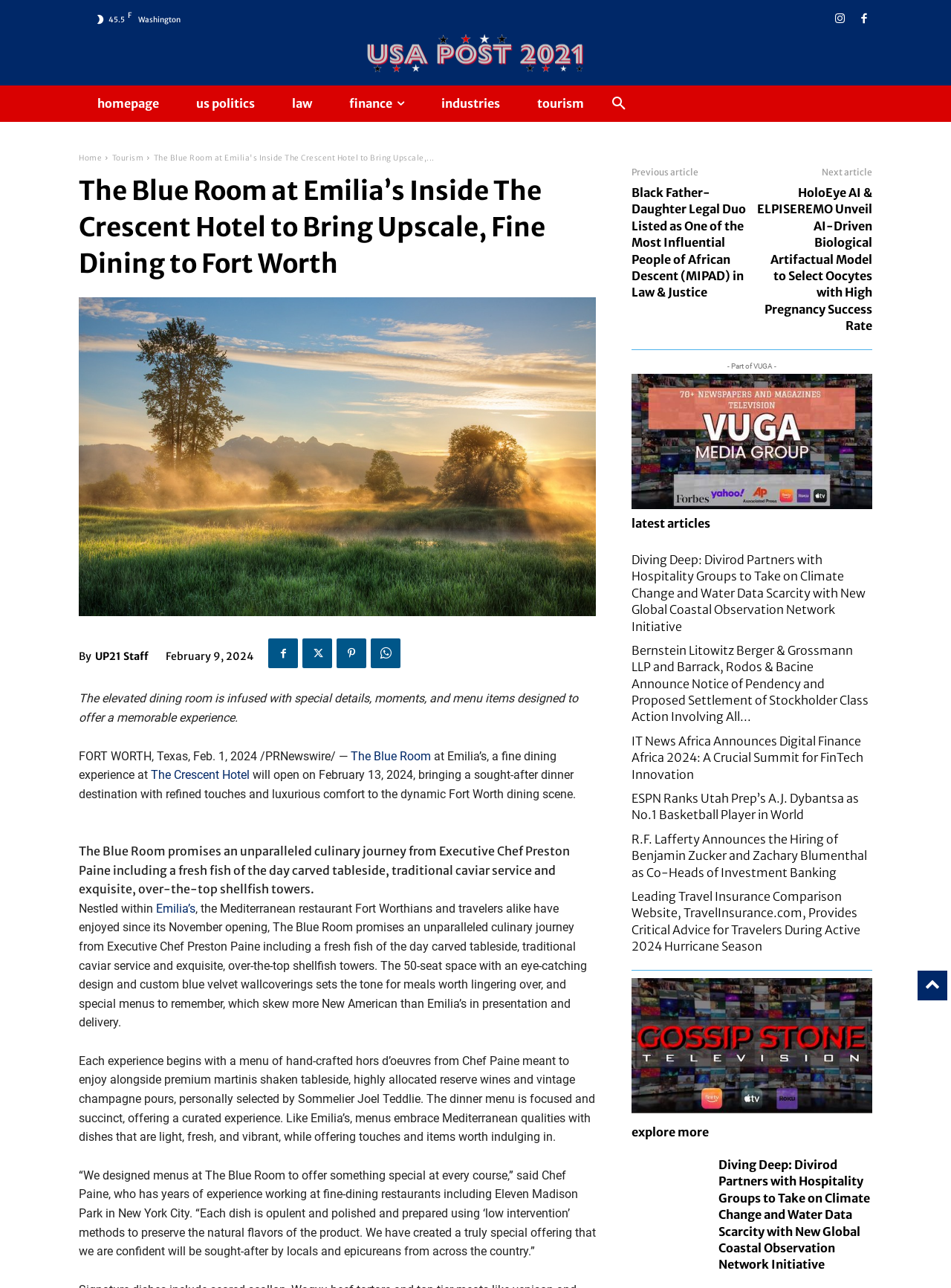Analyze and describe the webpage in a detailed narrative.

The webpage is about The Blue Room at Emilia's, a fine dining experience located inside The Crescent Hotel in Fort Worth, Texas. The page is divided into several sections, with a prominent heading at the top that reads "The Blue Room at Emilia’s Inside The Crescent Hotel to Bring Upscale, Fine Dining to Fort Worth".

Below the heading, there is a section with a few links to other articles, including "USA Post 2021" and "homepage", "us politics", "law", "finance", "industries", and "tourism". There is also a search button on the right side of this section.

The main content of the page starts with a brief introduction to The Blue Room, describing it as an elevated dining room with special details, moments, and menu items designed to offer a memorable experience. This is followed by a paragraph that mentions the restaurant's location and its opening date, February 13, 2024.

The page then goes into more detail about the culinary experience offered by The Blue Room, including its focus on fresh fish, traditional caviar service, and exquisite shellfish towers. The menu is described as being curated and offering a Mediterranean-inspired cuisine.

There are several images on the page, including a figure with a caption that describes the culinary journey offered by The Blue Room. The page also includes quotes from the executive chef, Preston Paine, who has experience working at fine-dining restaurants including Eleven Madison Park in New York City.

The bottom section of the page features a list of latest articles, including headlines such as "Diving Deep: Divirod Partners with Hospitality Groups to Take on Climate Change and Water Data Scarcity with New Global Coastal Observation Network Initiative" and "Bernstein Litowitz Berger & Grossmann LLP and Barrack, Rodos & Bacine Announce Notice of Pendency and Proposed Settlement of Stockholder Class Action Involving All...". There is also a section that says "explore more" with a link to another article.

Overall, the webpage is well-organized and easy to navigate, with a clear focus on promoting The Blue Room at Emilia's as a luxurious fine dining experience.